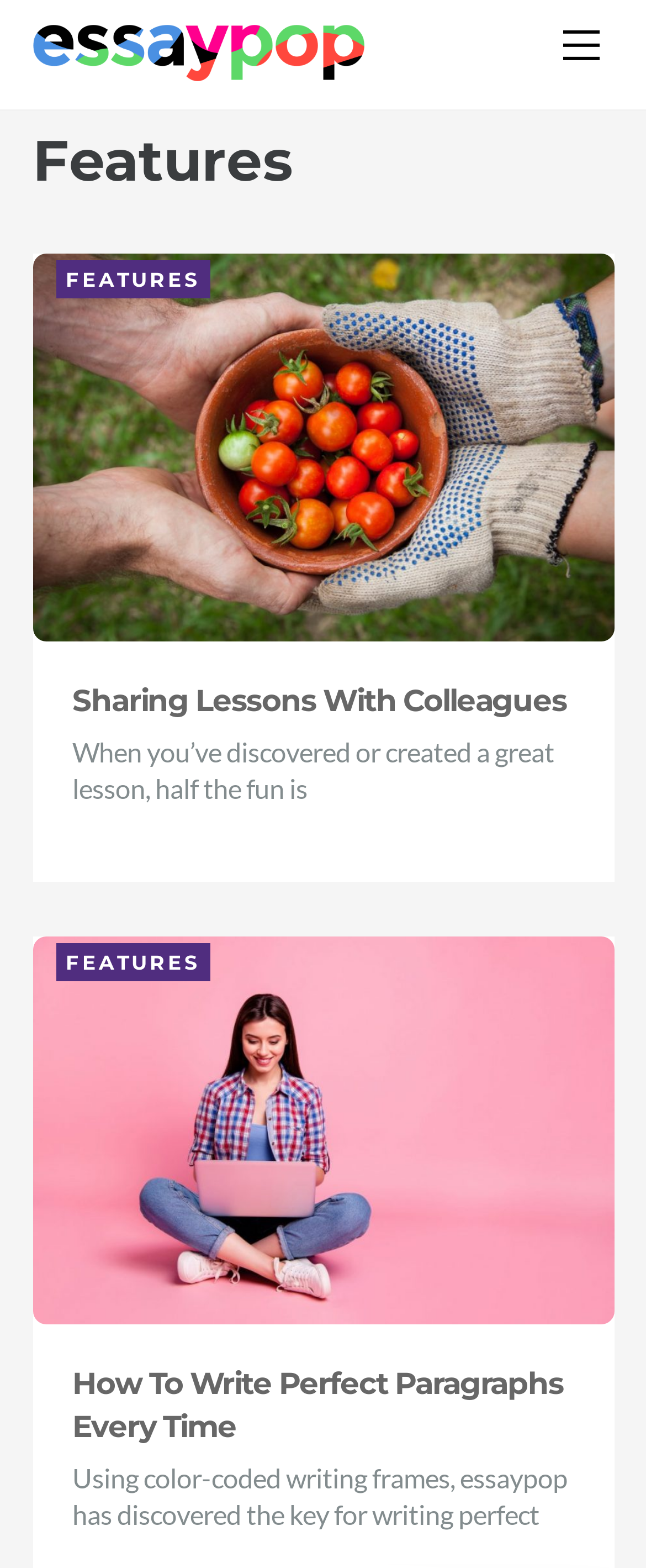Give a one-word or short phrase answer to the question: 
What is the purpose of the 'Back To Top' button?

To go back to the top of the page